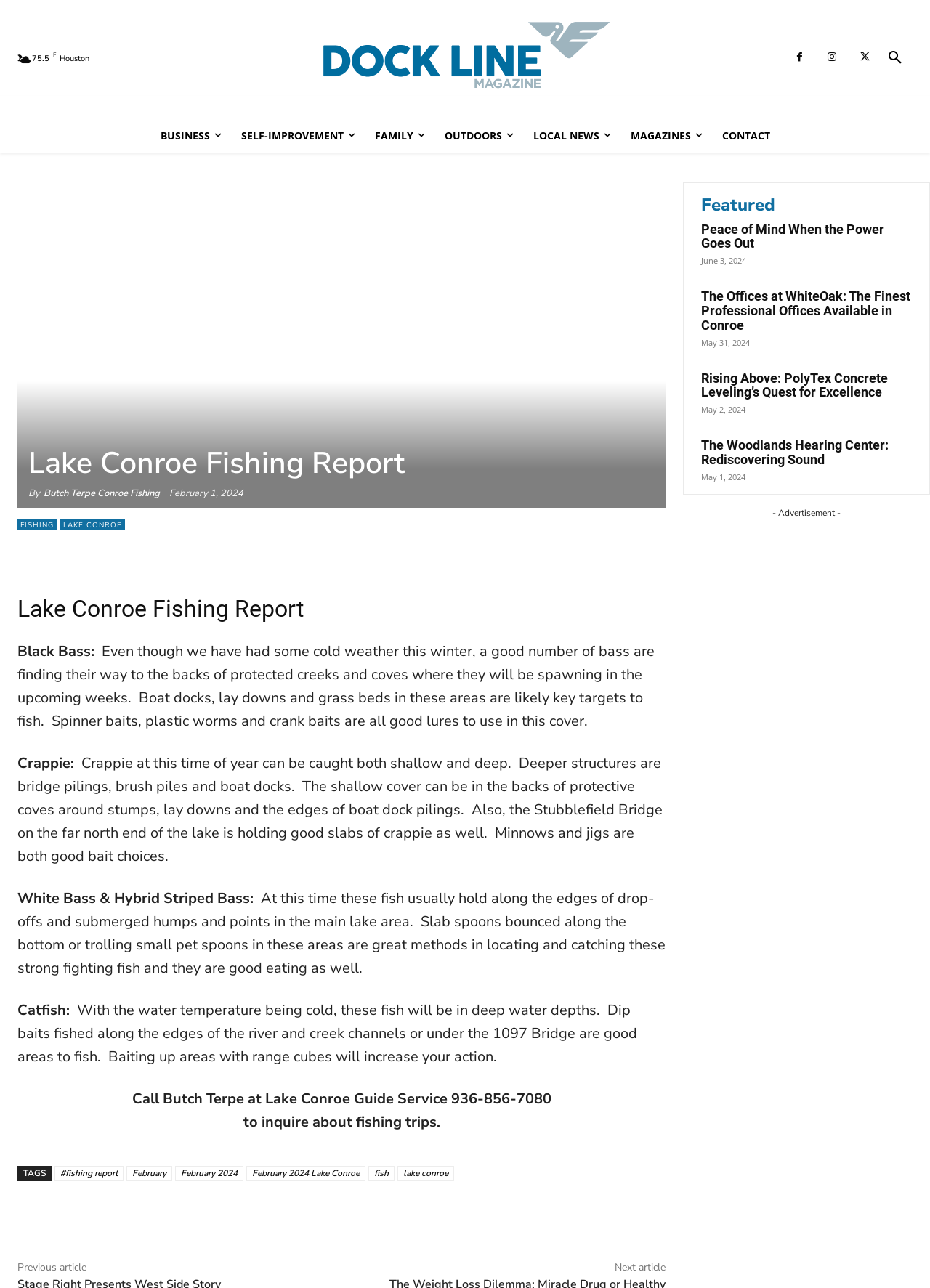Determine the bounding box coordinates of the clickable region to execute the instruction: "Search for something". The coordinates should be four float numbers between 0 and 1, denoted as [left, top, right, bottom].

[0.944, 0.032, 0.981, 0.059]